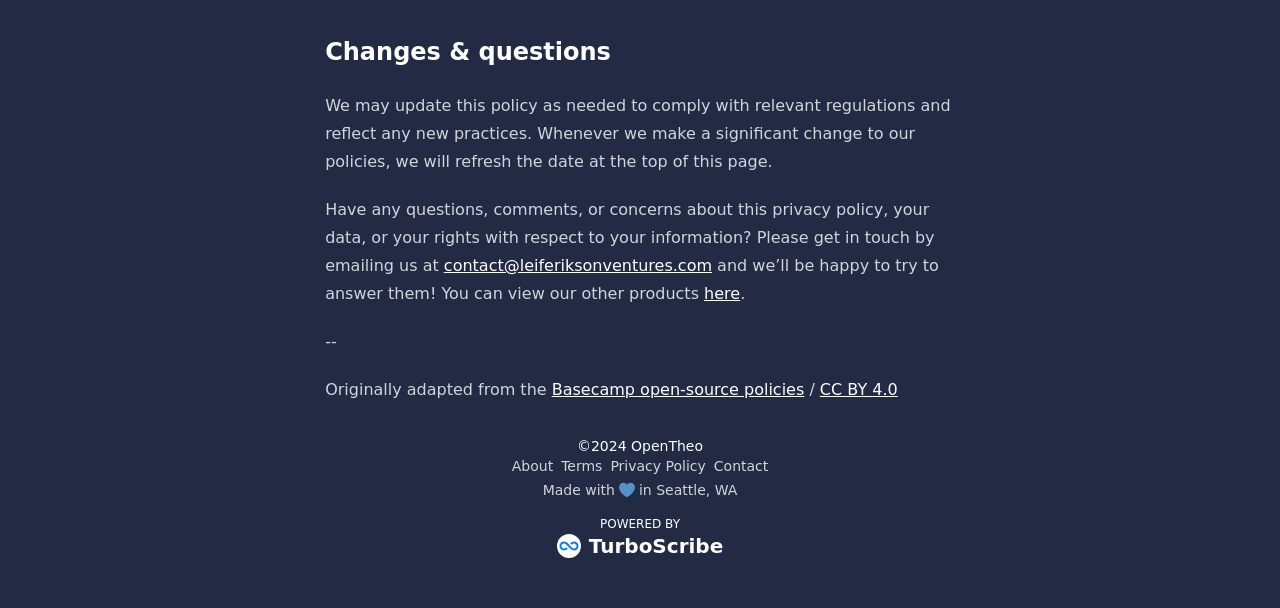Please determine the bounding box coordinates for the element that should be clicked to follow these instructions: "Learn more about Basecamp open-source policies".

[0.431, 0.625, 0.628, 0.656]